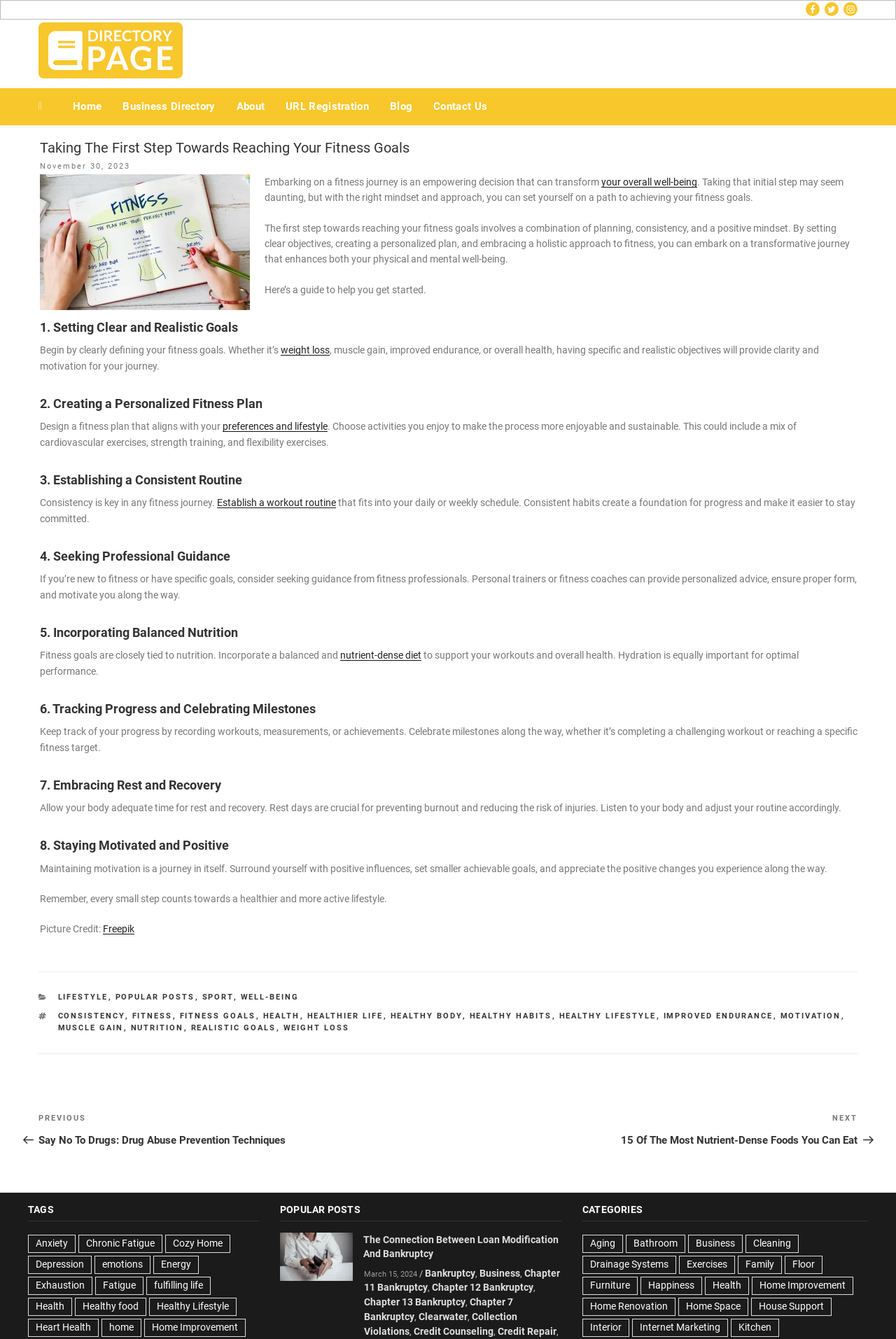What is the first step towards reaching fitness goals?
Please provide a comprehensive answer based on the details in the screenshot.

I read the article and found that the first step towards reaching fitness goals is setting clear and realistic goals, as mentioned in the section '1. Setting Clear and Realistic Goals'.